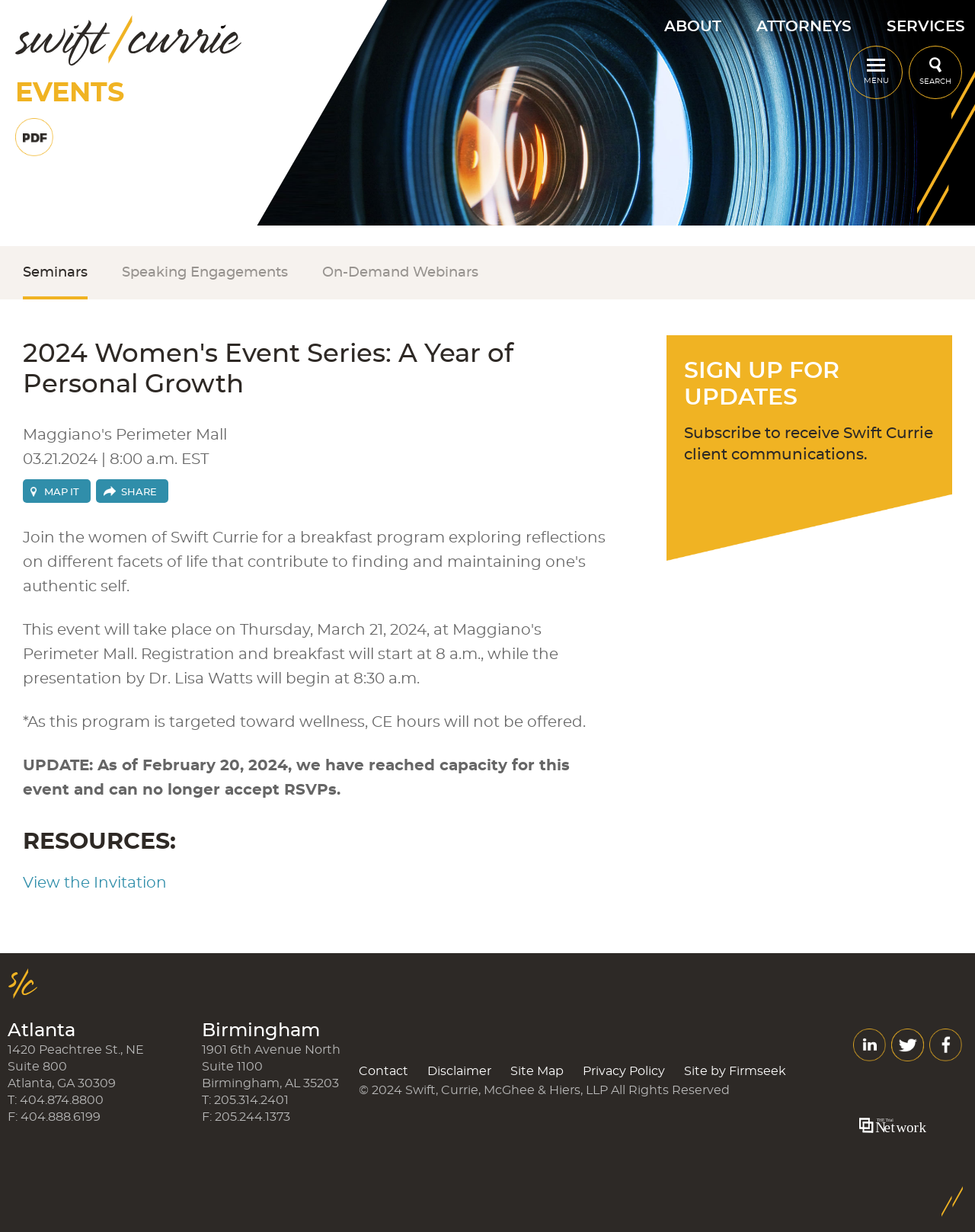With reference to the screenshot, provide a detailed response to the question below:
How many social media links are there at the bottom of the page?

I counted the social media links at the bottom of the page and found three links: LinkedIn, Twitter, and Facebook.